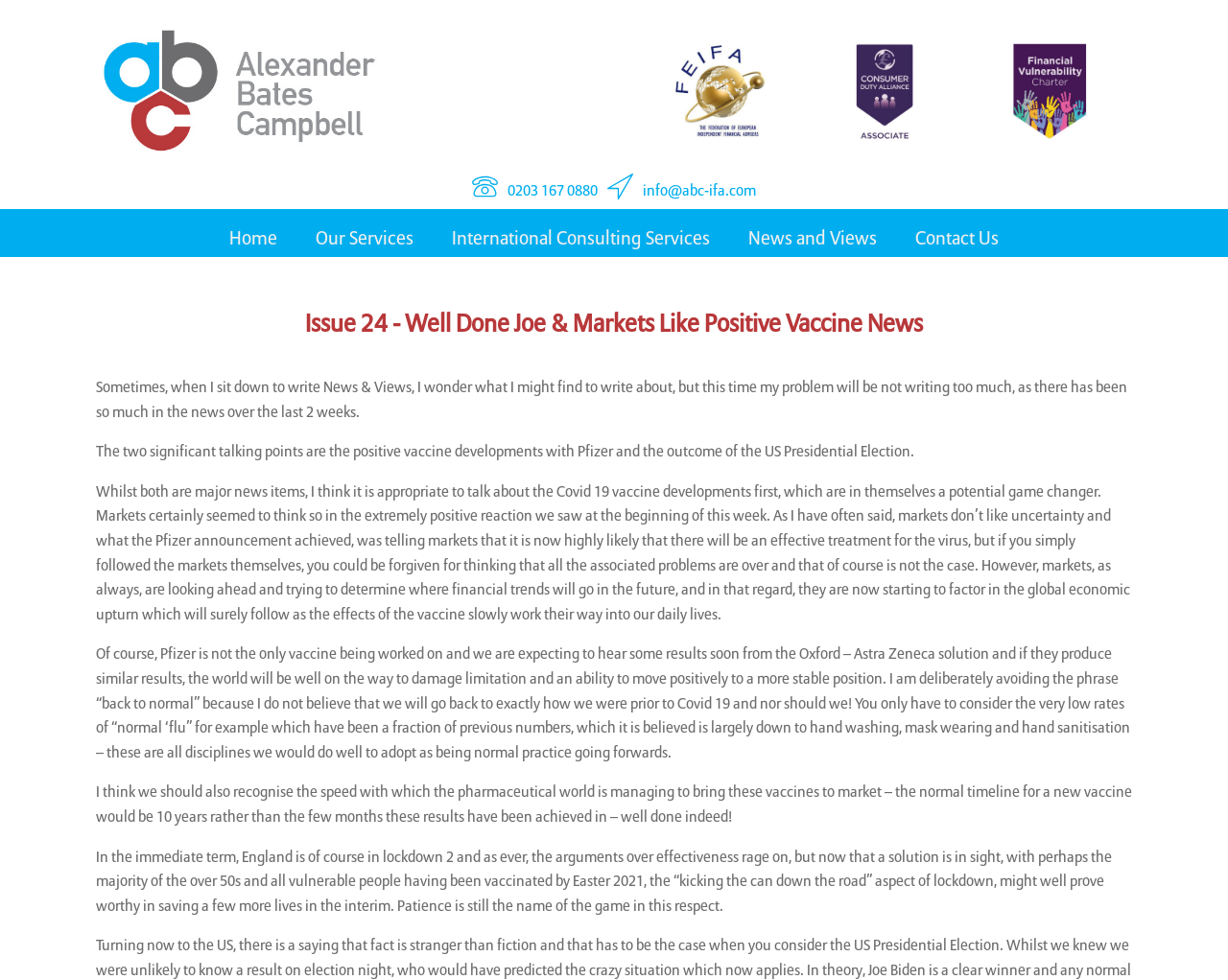Construct a thorough caption encompassing all aspects of the webpage.

The webpage appears to be a news article or blog post from ABC-IFA.com, with the title "Issue 24 - Well Done Joe & Markets Like Positive Vaccine News". At the top left corner, there is an ABC IFA logo image, followed by three more logo images of FEIFA, Consumer Duty Alliance, and Financial Vulnerability Charter, aligned horizontally. Below these logos, there is a phone number and an email address, accompanied by icons of a phone and a location.

The main navigation menu is located at the top center, with five links: "Home", "Our Services", "International Consulting Services", "News and Views", and "Contact Us". 

The main content of the webpage is a news article, which starts with a heading "Issue 24 - Well Done Joe & Markets Like Positive Vaccine News". The article is divided into five paragraphs, discussing the recent positive vaccine developments and the outcome of the US Presidential Election. The text is dense and informative, with the author sharing their thoughts on the impact of the vaccine on the markets and the economy.

There are no images within the article itself, but the logos and icons at the top of the page add a visual element to the design. Overall, the webpage has a clean and organized layout, making it easy to read and navigate.